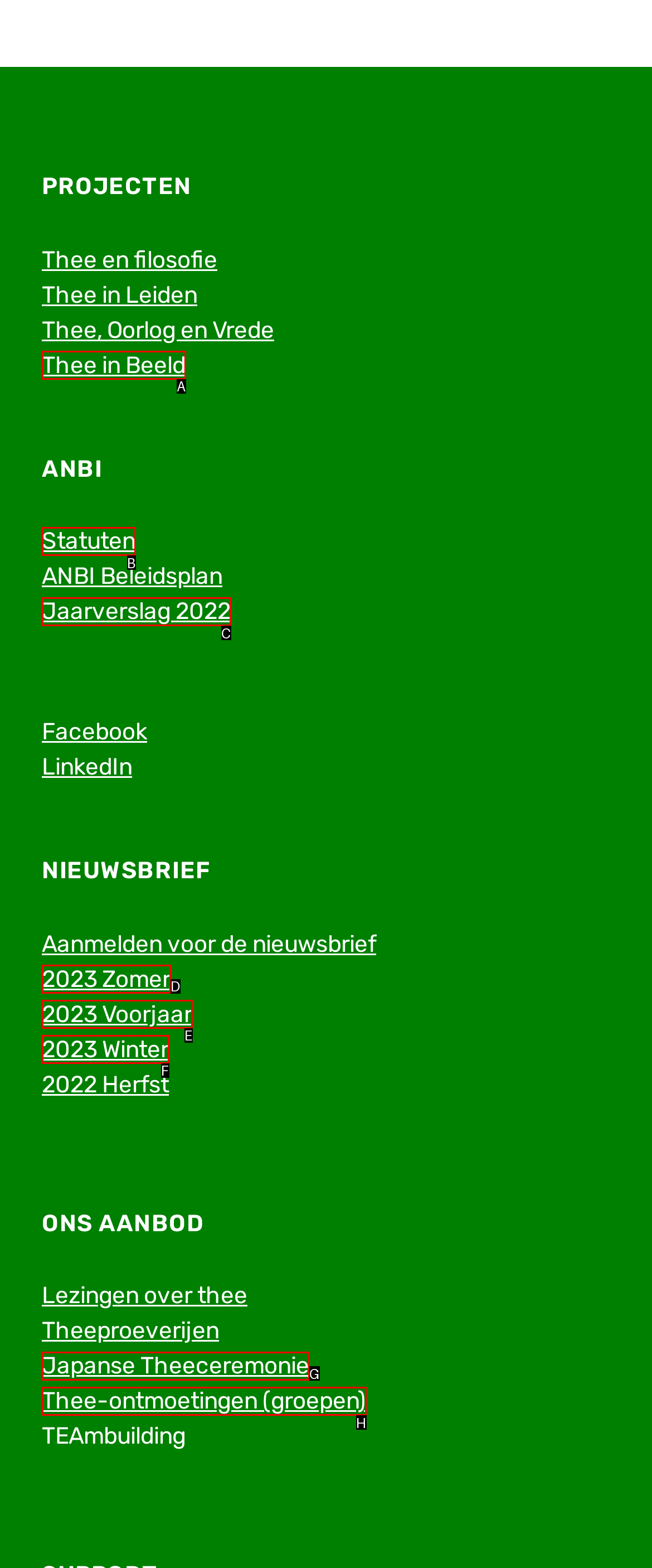From the given choices, indicate the option that best matches: 2023 Zomer
State the letter of the chosen option directly.

D